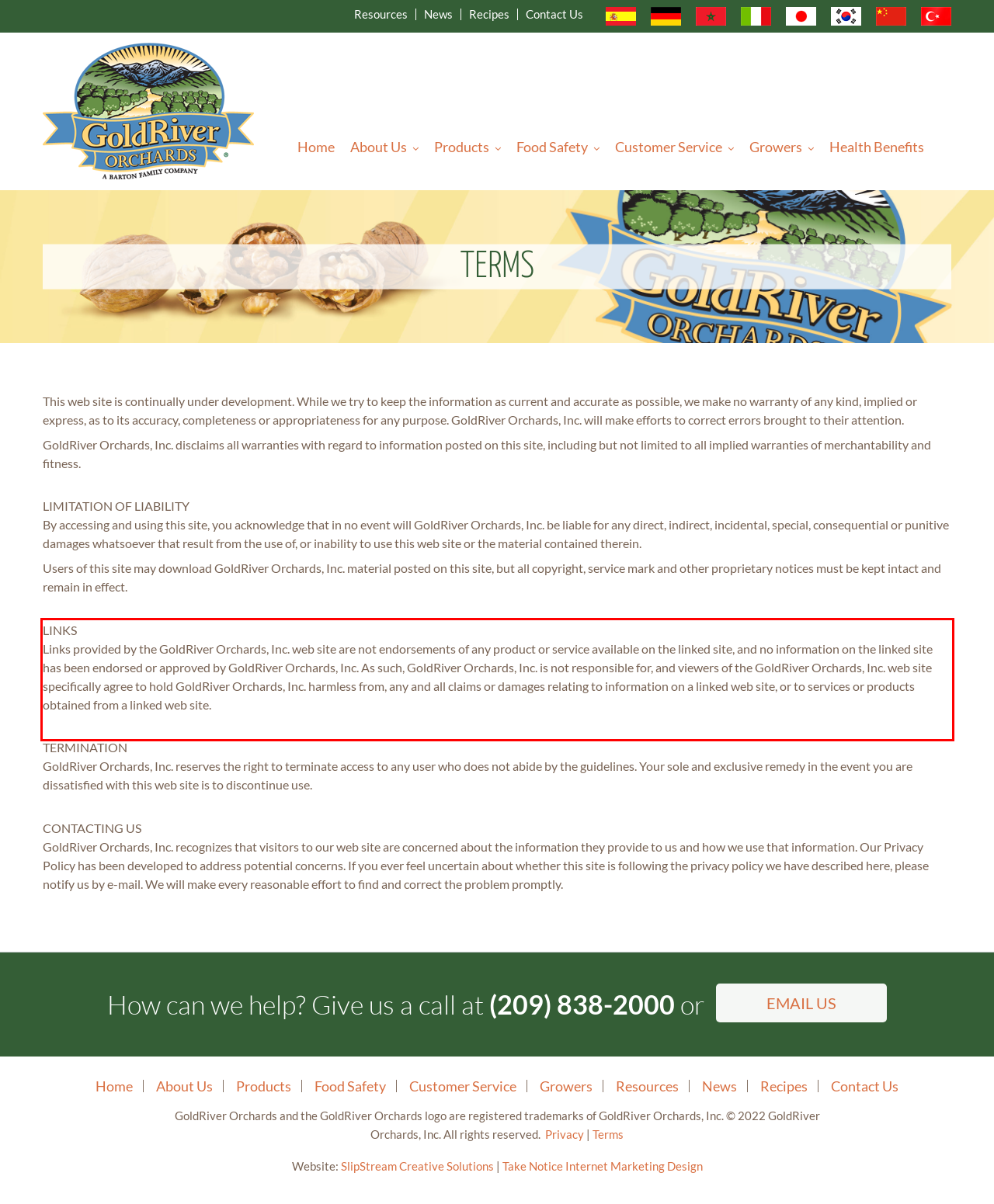View the screenshot of the webpage and identify the UI element surrounded by a red bounding box. Extract the text contained within this red bounding box.

LINKS Links provided by the GoldRiver Orchards, Inc. web site are not endorsements of any product or service available on the linked site, and no information on the linked site has been endorsed or approved by GoldRiver Orchards, Inc. As such, GoldRiver Orchards, Inc. is not responsible for, and viewers of the GoldRiver Orchards, Inc. web site specifically agree to hold GoldRiver Orchards, Inc. harmless from, any and all claims or damages relating to information on a linked web site, or to services or products obtained from a linked web site.